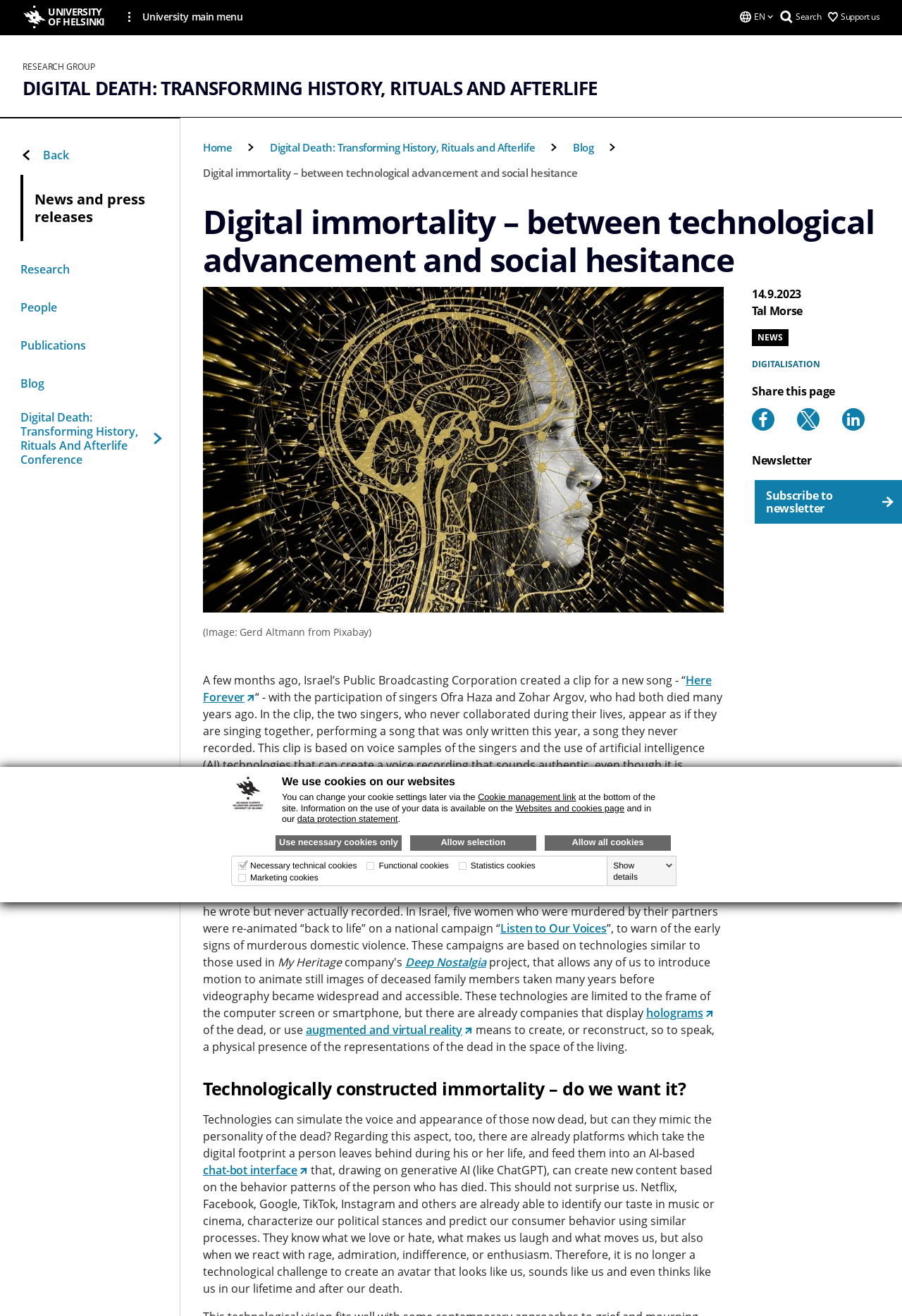What is the name of the research group?
Give a detailed response to the question by analyzing the screenshot.

I found the answer by looking at the webpage's breadcrumb navigation, which shows the current page's title as 'Digital immortality – between technological advancement and social hesitance' and its parent page as 'Digital Death: Transforming History, Rituals and Afterlife', indicating that the research group's name is 'Digital Death: Transforming History, Rituals and Afterlife'.